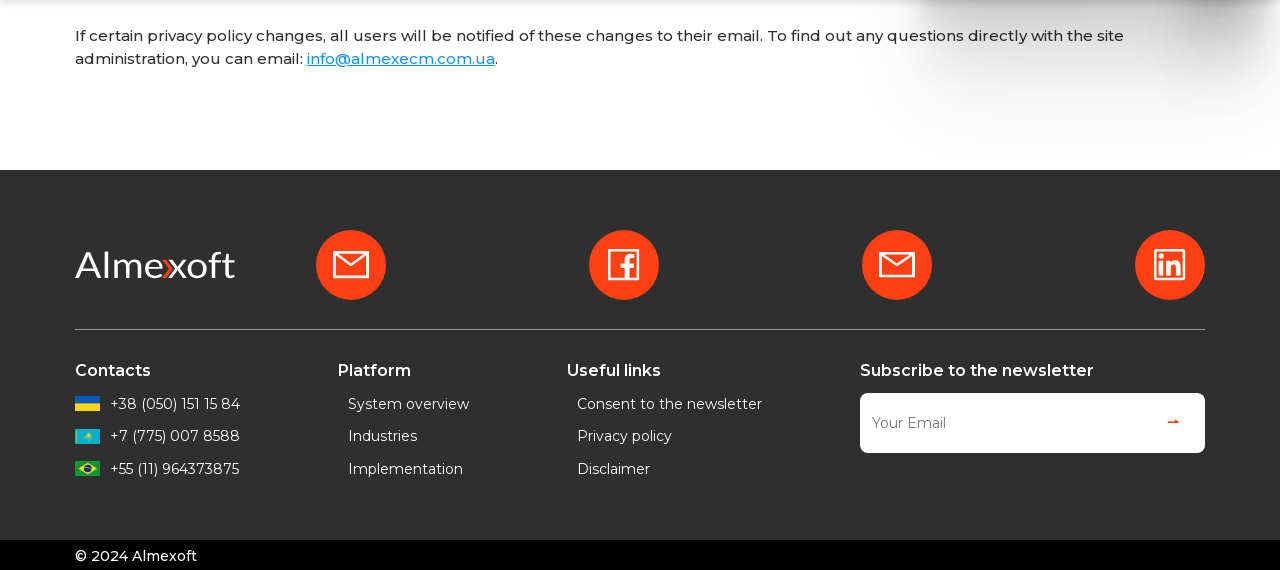Please determine the bounding box of the UI element that matches this description: Consent to the newsletter. The coordinates should be given as (top-left x, top-left y, bottom-right x, bottom-right y), with all values between 0 and 1.

[0.451, 0.689, 0.595, 0.728]